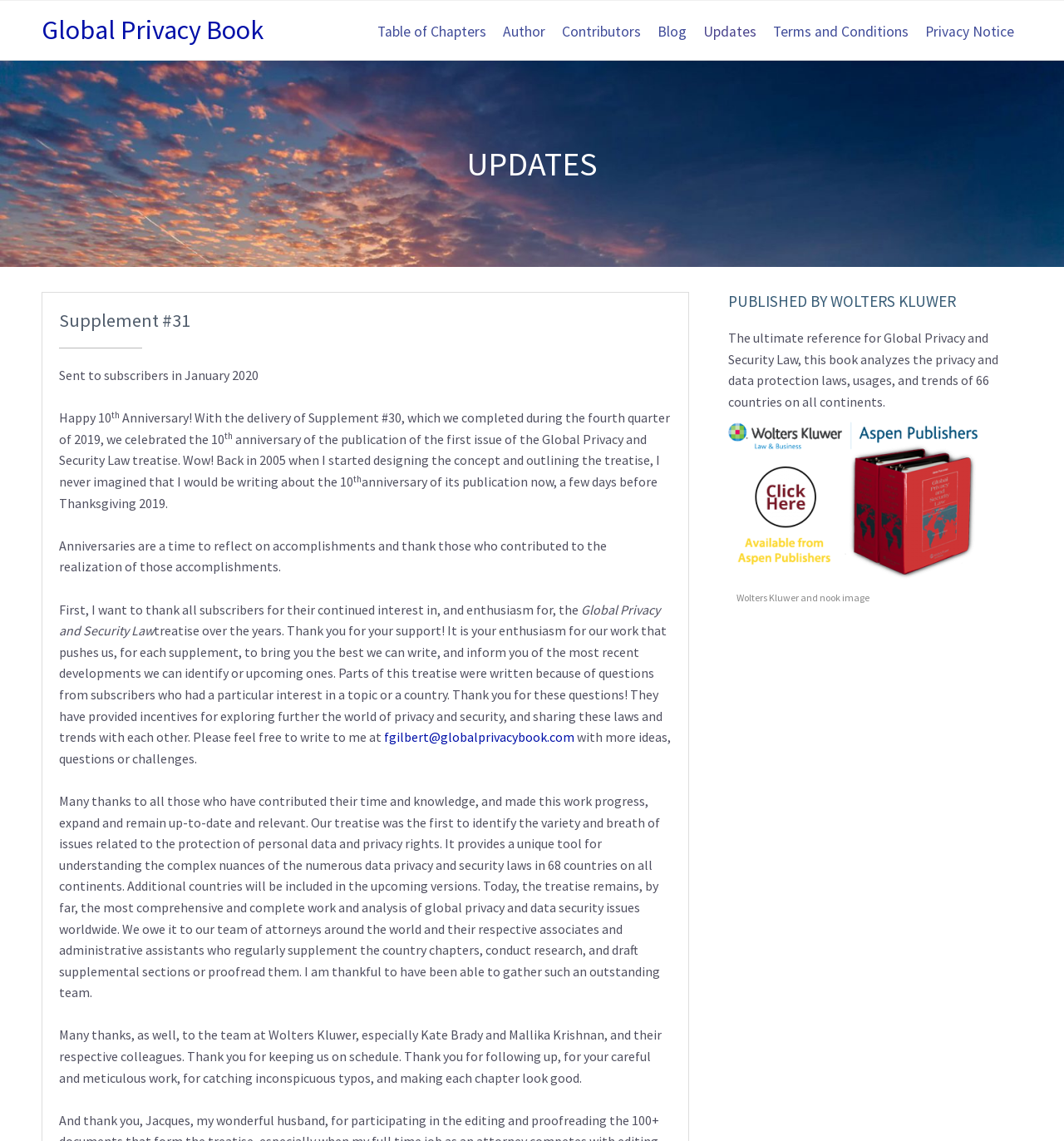Please identify the bounding box coordinates of the clickable element to fulfill the following instruction: "Click on the 'Global Privacy Book' link". The coordinates should be four float numbers between 0 and 1, i.e., [left, top, right, bottom].

[0.039, 0.012, 0.248, 0.041]